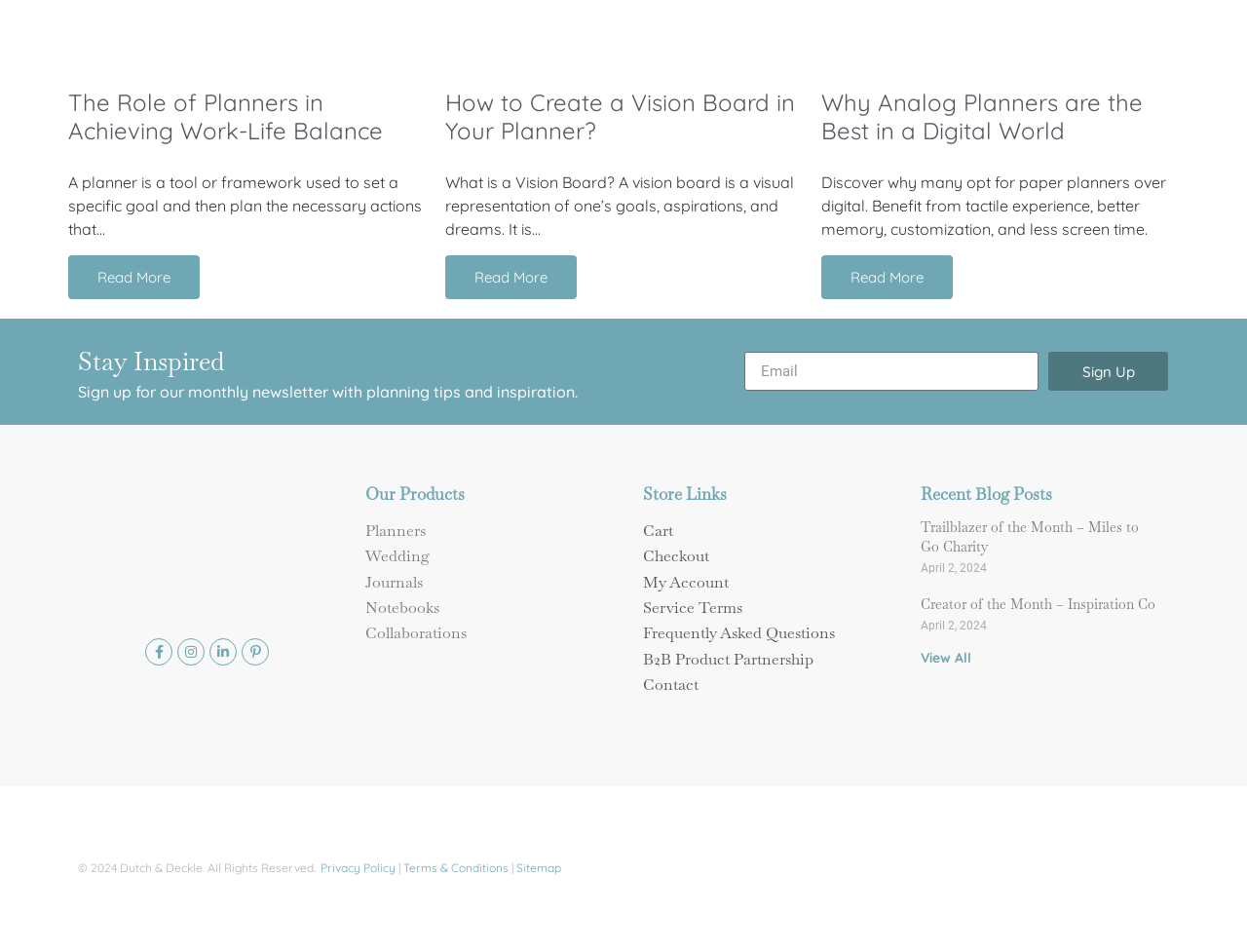Identify the bounding box coordinates of the clickable section necessary to follow the following instruction: "View planners". The coordinates should be presented as four float numbers from 0 to 1, i.e., [left, top, right, bottom].

[0.293, 0.544, 0.484, 0.571]